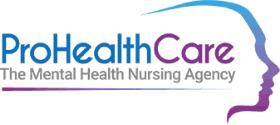What is the focus of ProHealthCare?
Please answer the question with as much detail as possible using the screenshot.

The focus of ProHealthCare is on healthcare, which is explicitly stated in the logo's design and emphasized by the tagline 'The Mental Health Nursing Agency'.